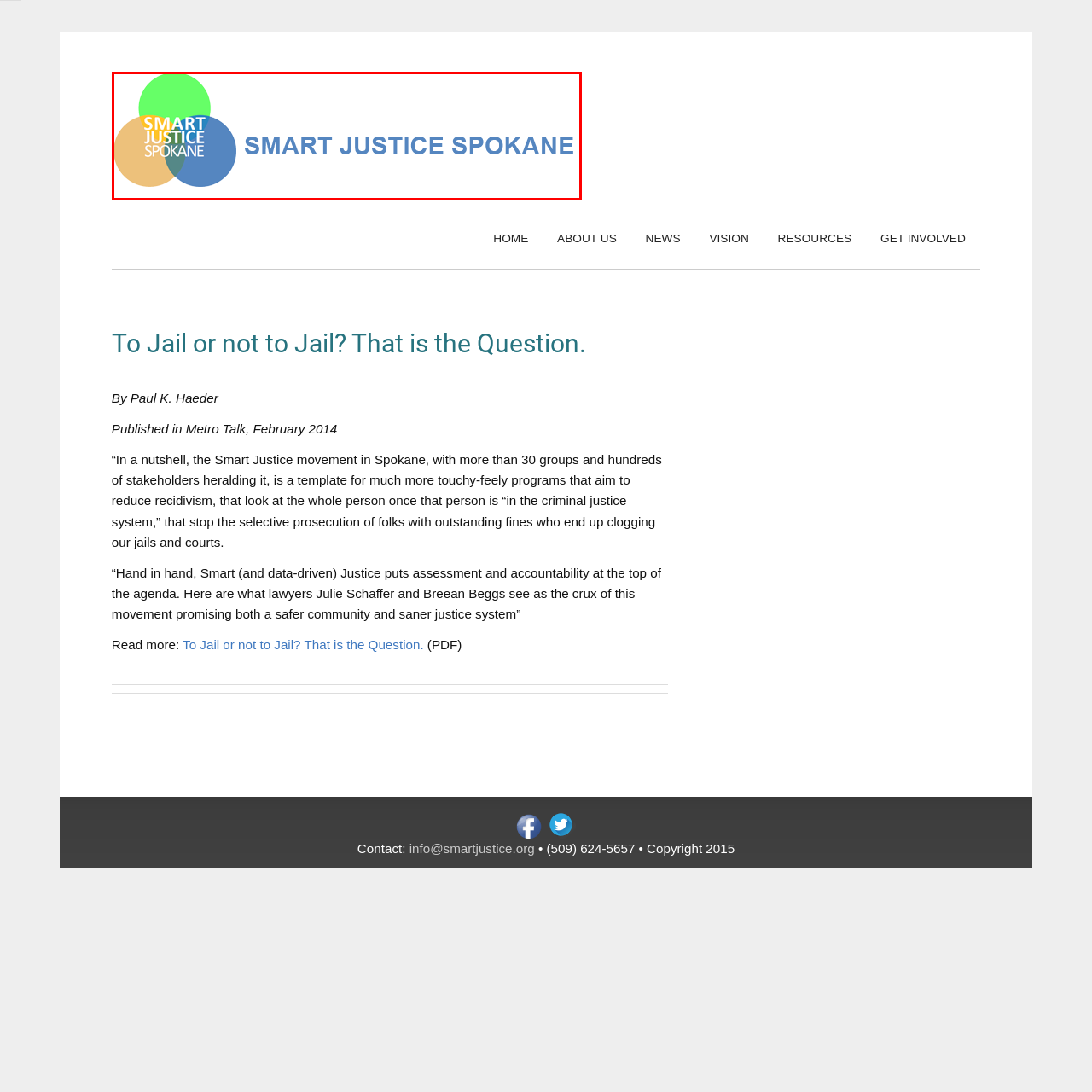Focus on the content within the red bounding box and answer this question using a single word or phrase: What is the color of the text 'SPOKANE' in the logo?

Soft blue